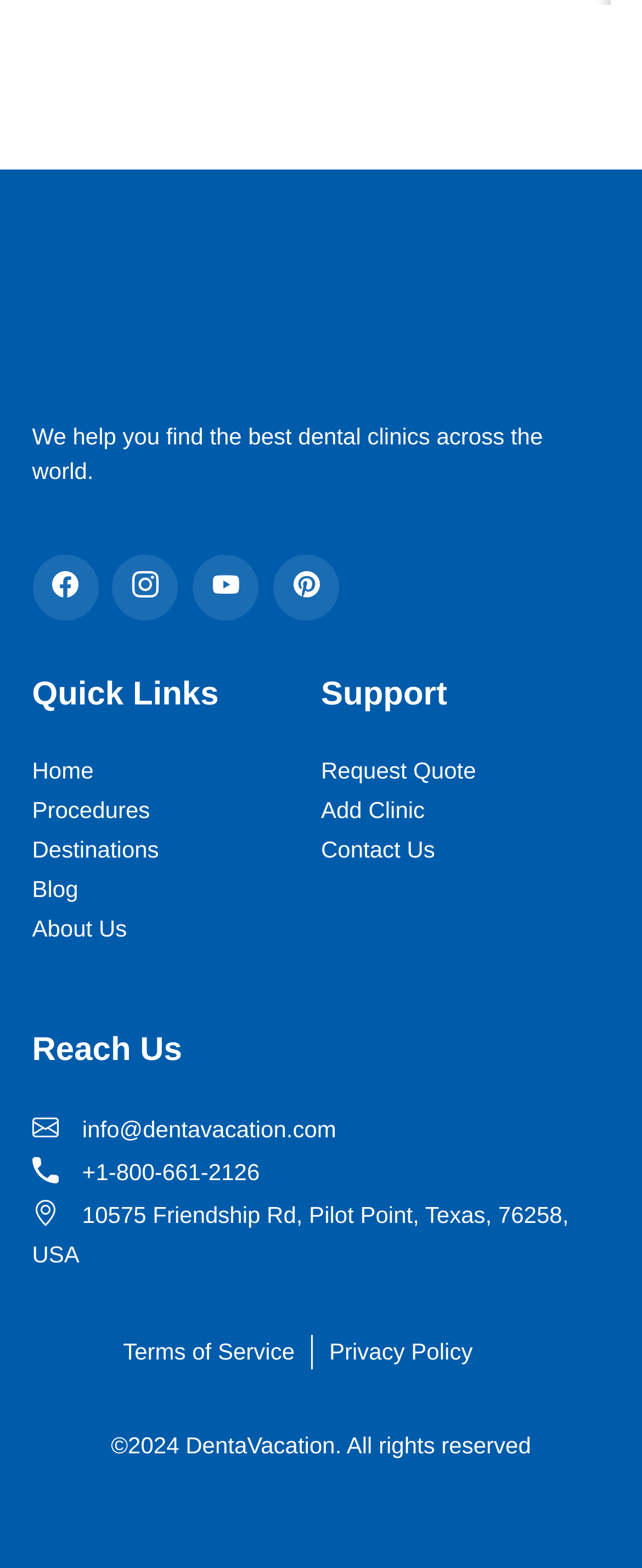Provide a brief response to the question below using one word or phrase:
What is the email address of the company?

info@dentavacation.com